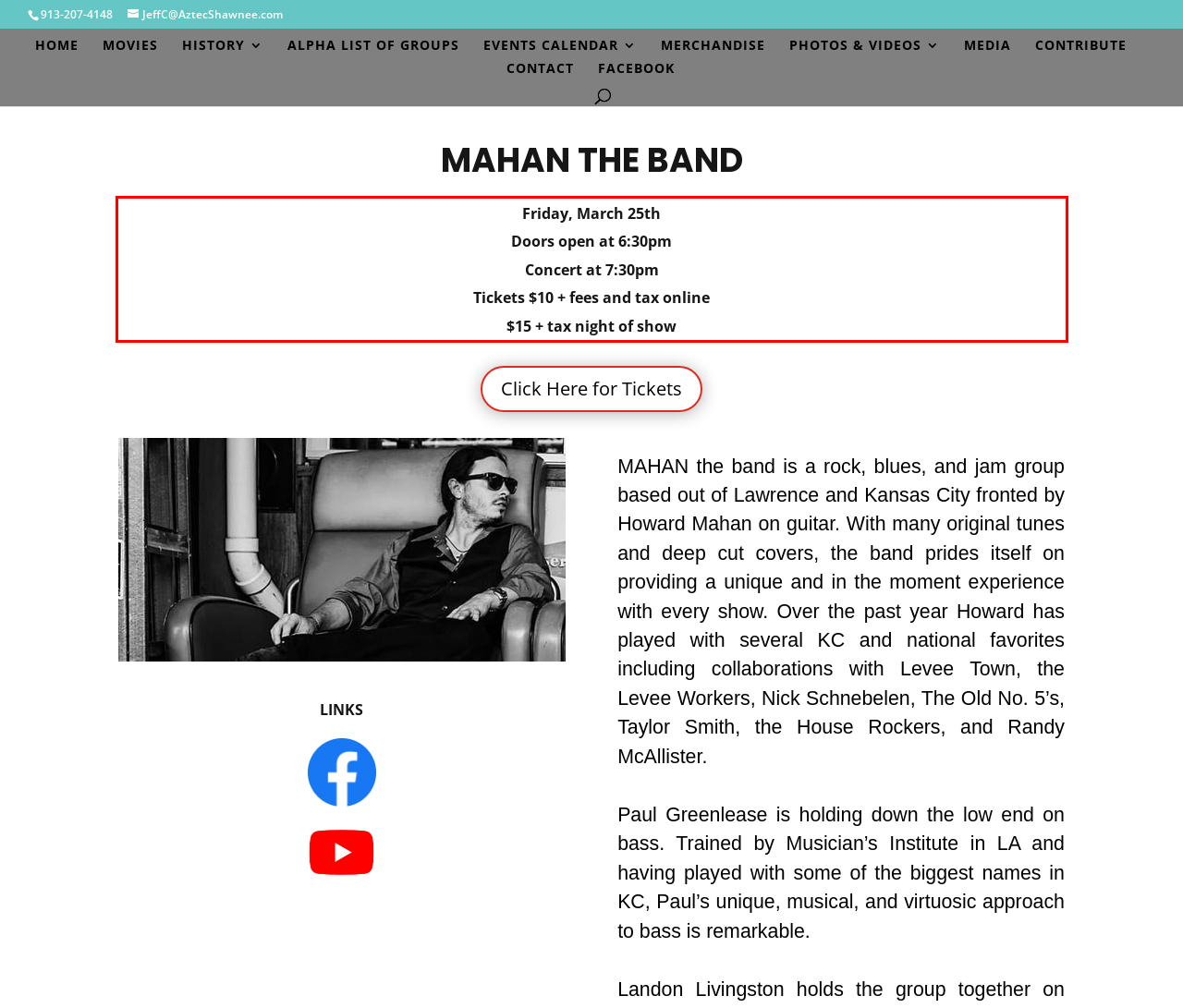The screenshot you have been given contains a UI element surrounded by a red rectangle. Use OCR to read and extract the text inside this red rectangle.

Friday, March 25th Doors open at 6:30pm Concert at 7:30pm Tickets $10 + fees and tax online $15 + tax night of show